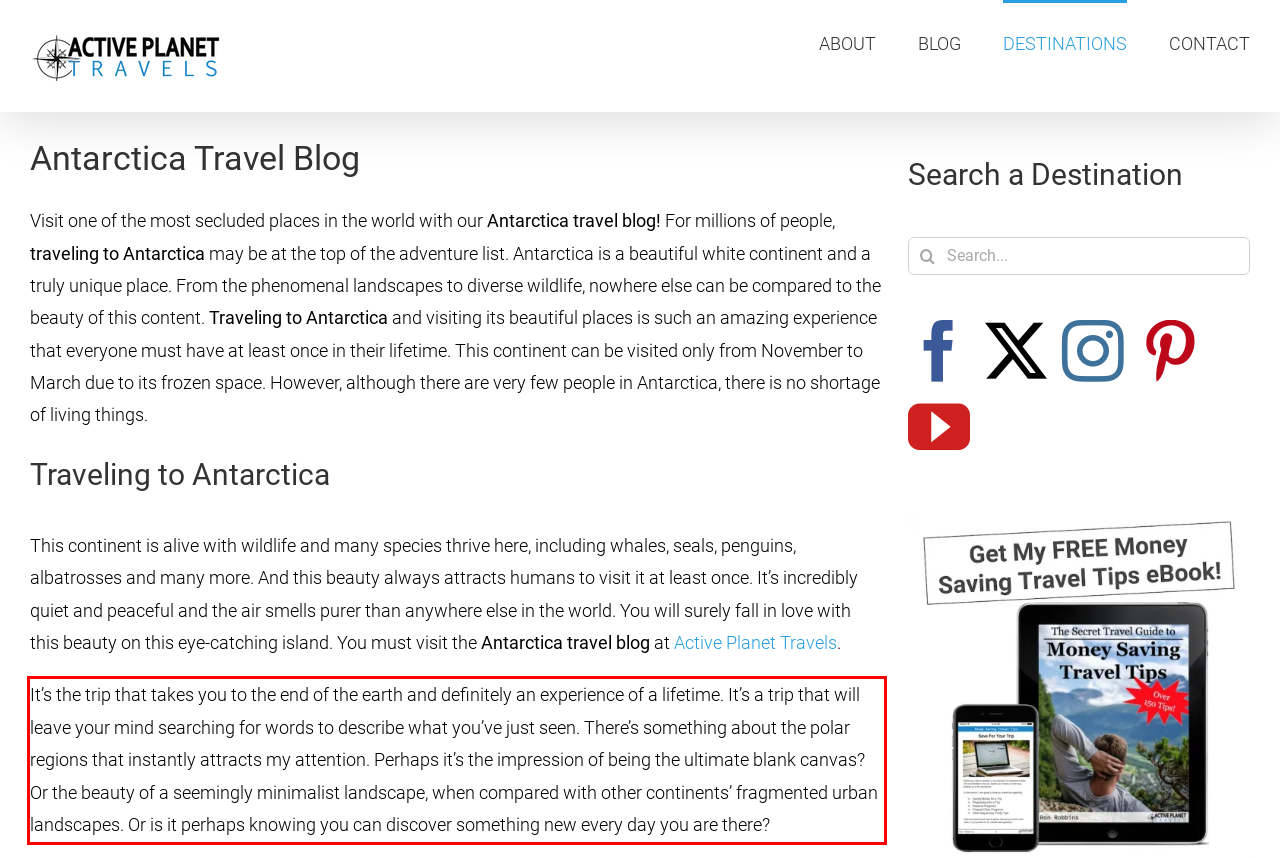Review the screenshot of the webpage and recognize the text inside the red rectangle bounding box. Provide the extracted text content.

It’s the trip that takes you to the end of the earth and definitely an experience of a lifetime. It’s a trip that will leave your mind searching for words to describe what you’ve just seen. There’s something about the polar regions that instantly attracts my attention. Perhaps it’s the impression of being the ultimate blank canvas? Or the beauty of a seemingly minimalist landscape, when compared with other continents’ fragmented urban landscapes. Or is it perhaps knowing you can discover something new every day you are there?